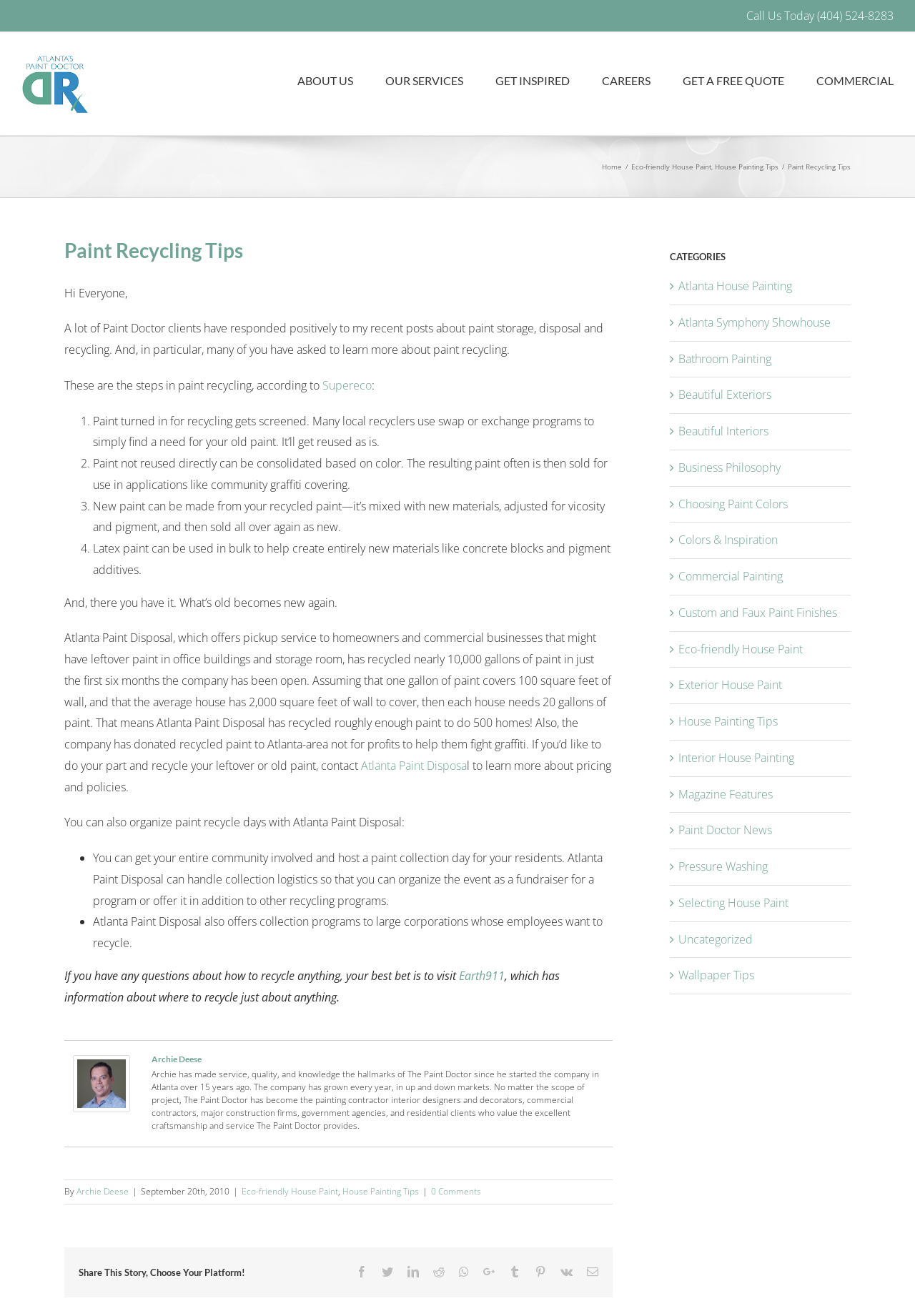Extract the bounding box of the UI element described as: "GET A FREE QUOTE".

[0.746, 0.024, 0.857, 0.07]